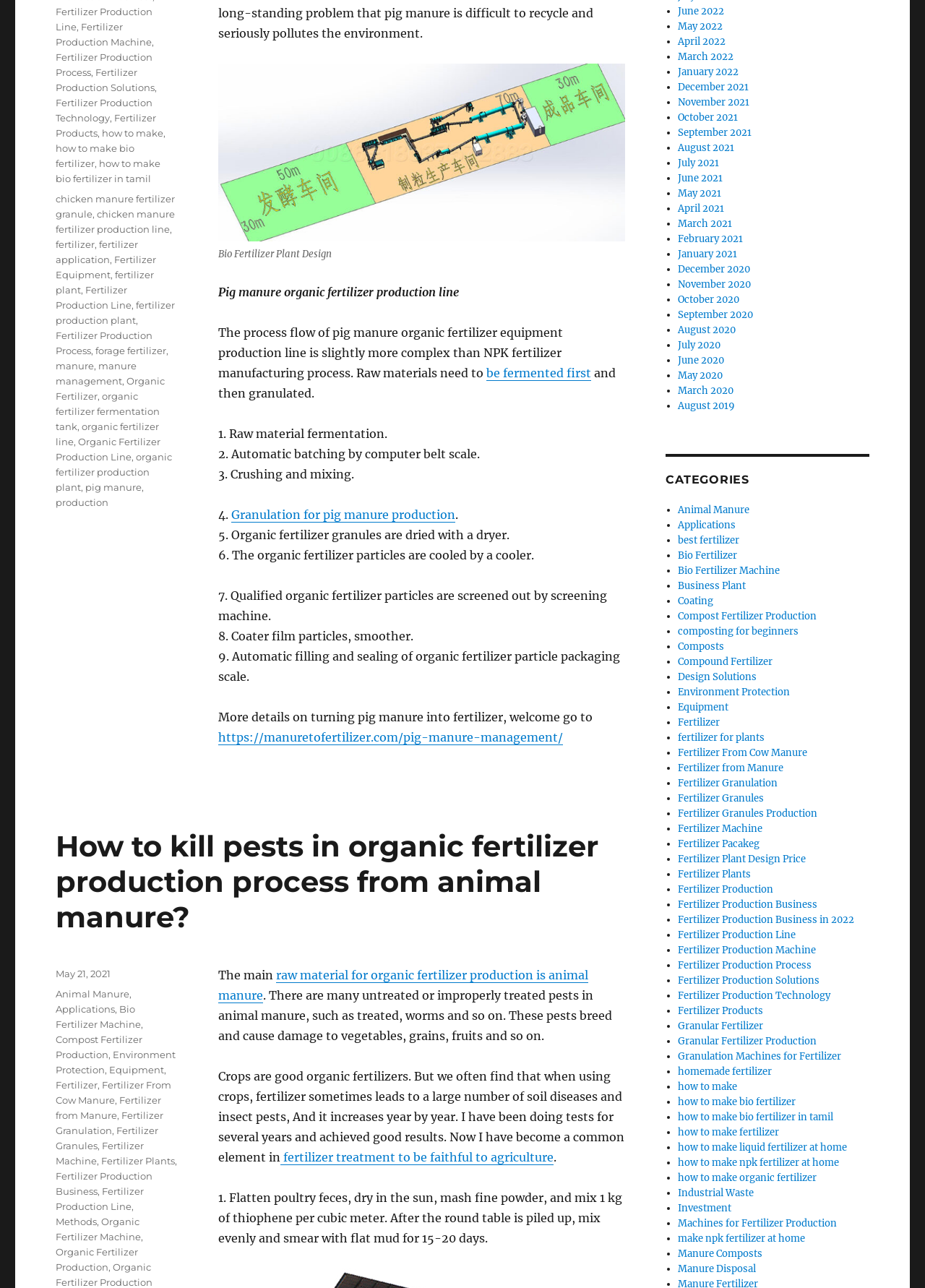Provide a one-word or short-phrase response to the question:
What is the first step in pig manure organic fertilizer production?

Raw material fermentation